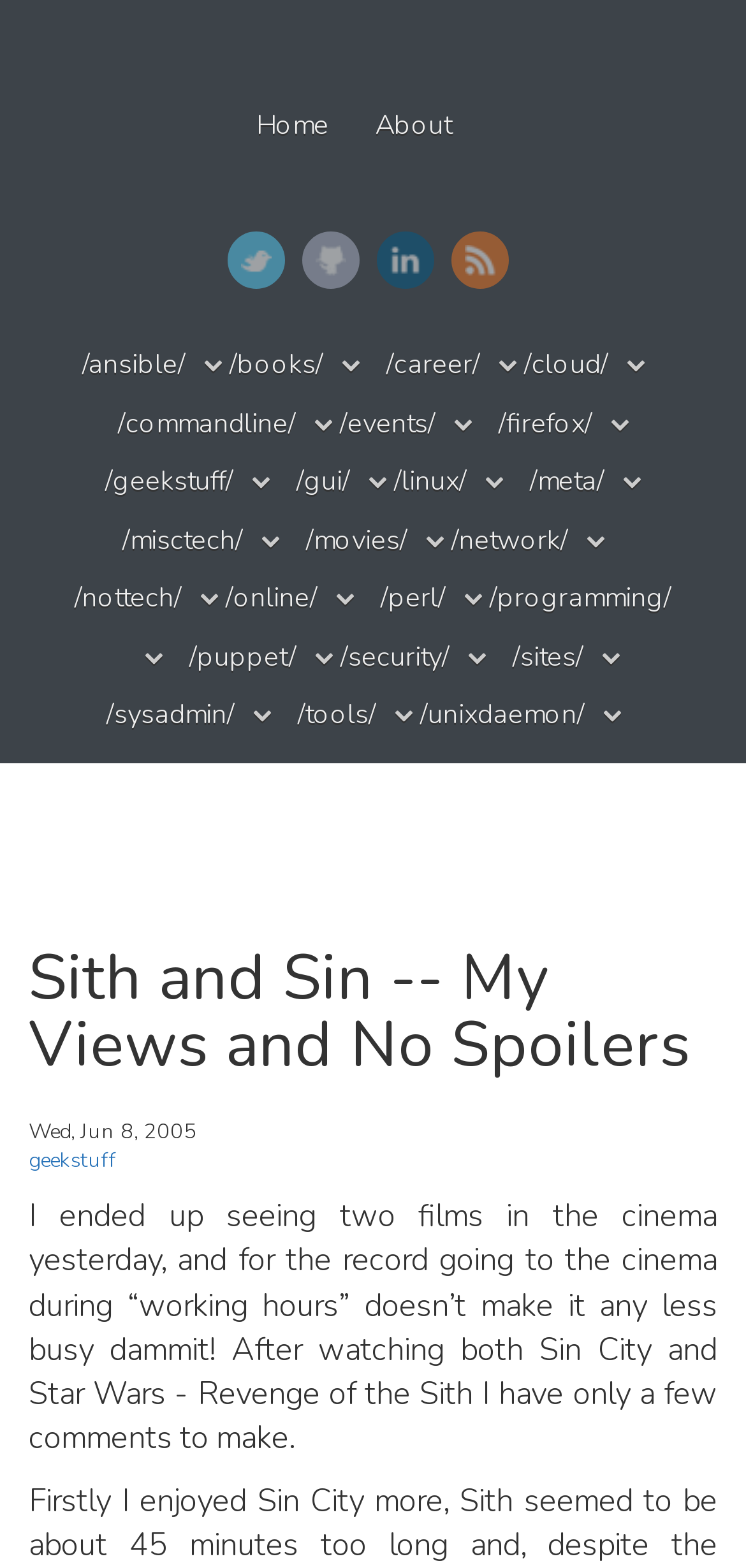Please specify the bounding box coordinates of the region to click in order to perform the following instruction: "explore Ansible".

[0.11, 0.221, 0.297, 0.244]